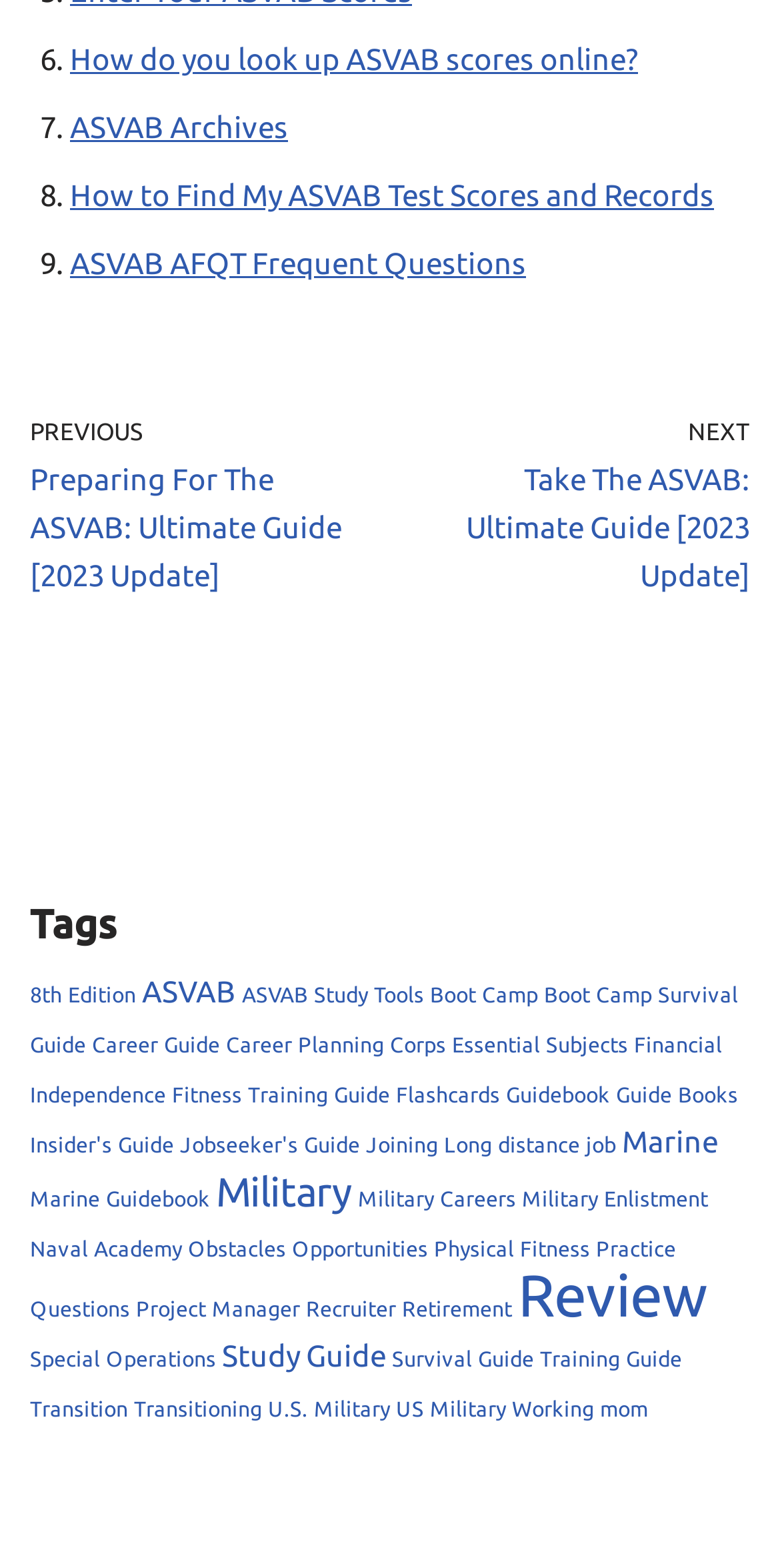Please respond to the question with a concise word or phrase:
What is the purpose of the 'PREVIOUS' and 'NEXT' links?

Navigation